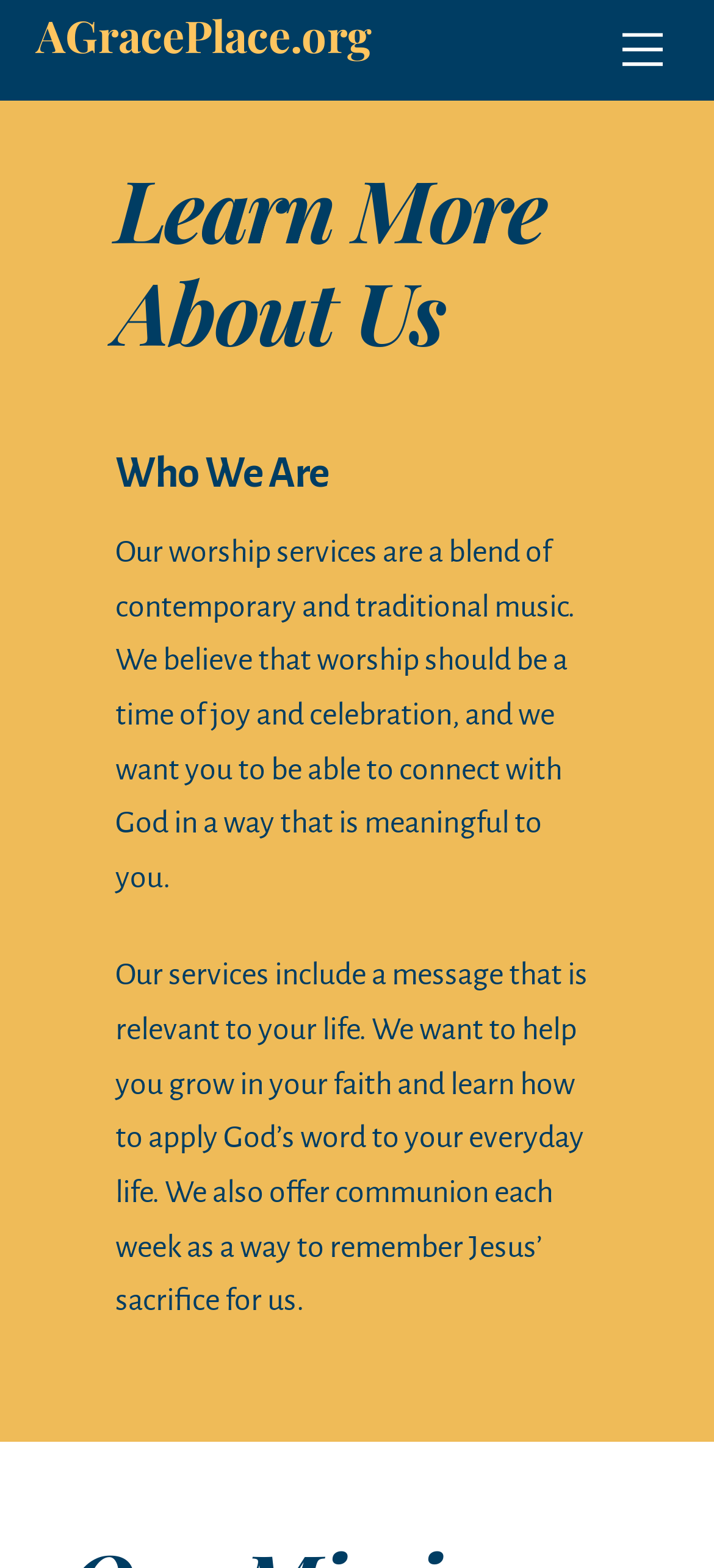Locate the UI element described as follows: "AGracePlace.org". Return the bounding box coordinates as four float numbers between 0 and 1 in the order [left, top, right, bottom].

[0.05, 0.004, 0.519, 0.041]